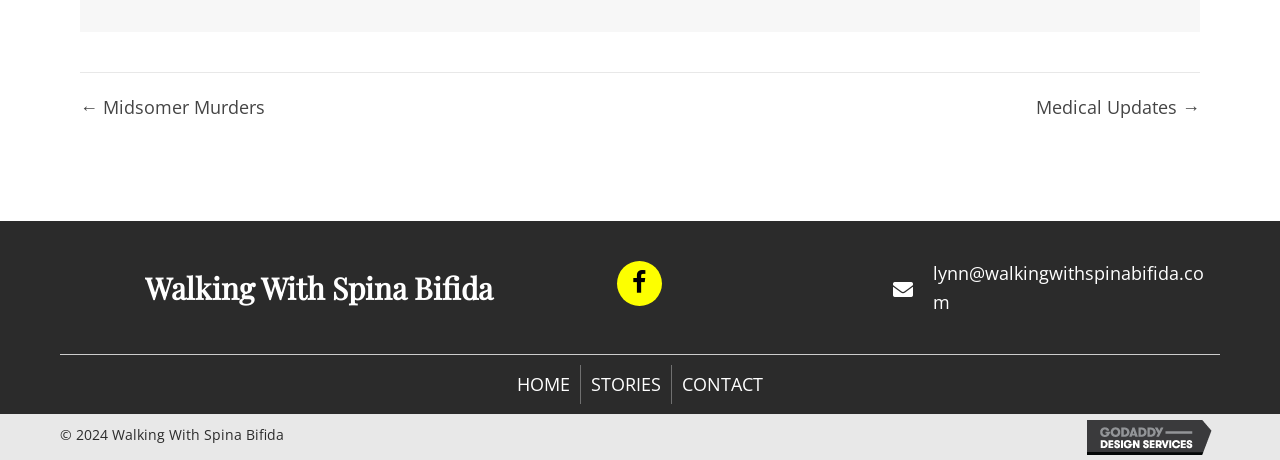Specify the bounding box coordinates of the element's area that should be clicked to execute the given instruction: "Read Walking With Spina Bifida". The coordinates should be four float numbers between 0 and 1, i.e., [left, top, right, bottom].

[0.113, 0.58, 0.415, 0.671]